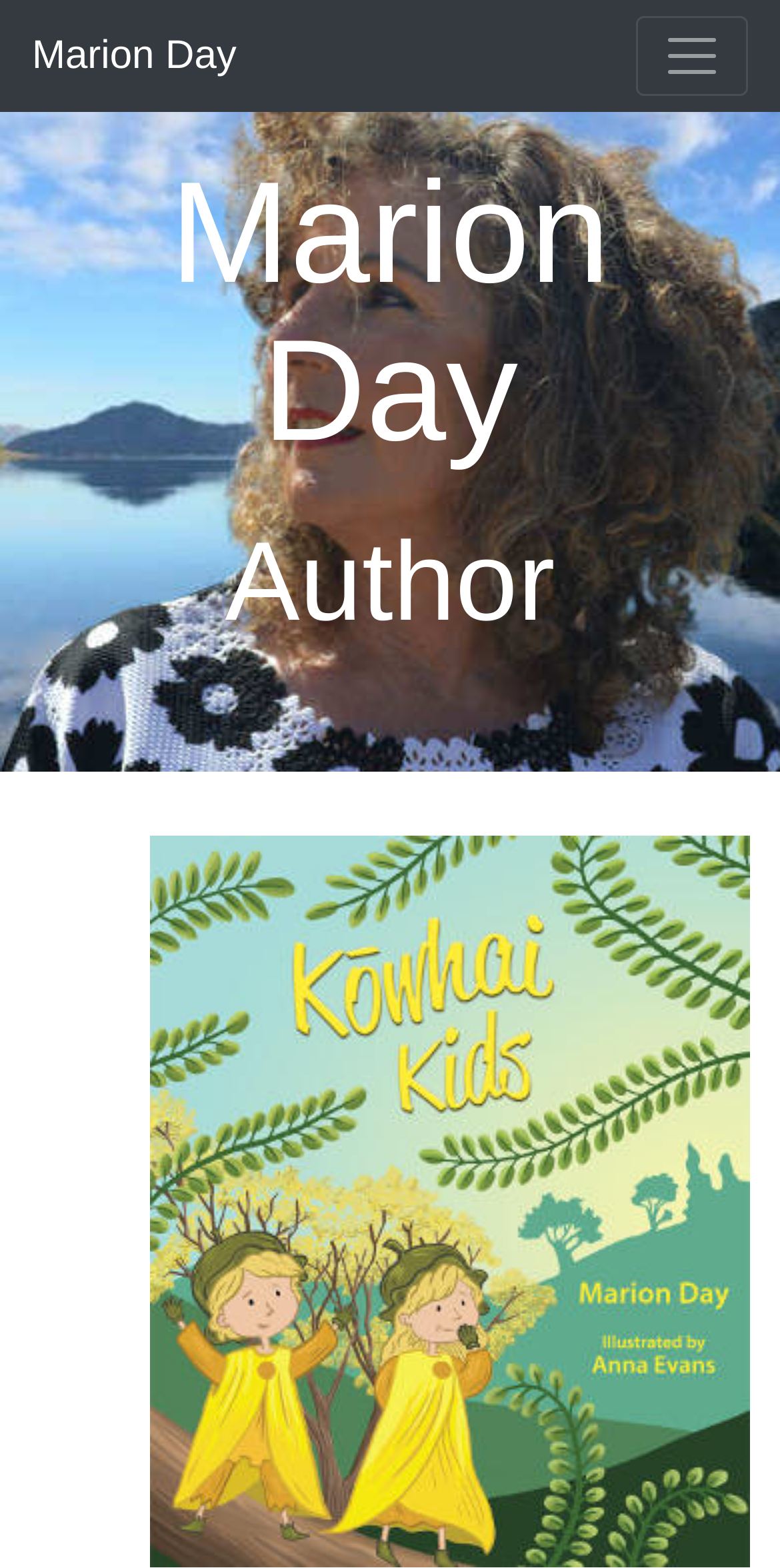Using the provided element description: "parent_node: Marion Day aria-label="Toggle navigation"", identify the bounding box coordinates. The coordinates should be four floats between 0 and 1 in the order [left, top, right, bottom].

[0.815, 0.01, 0.959, 0.061]